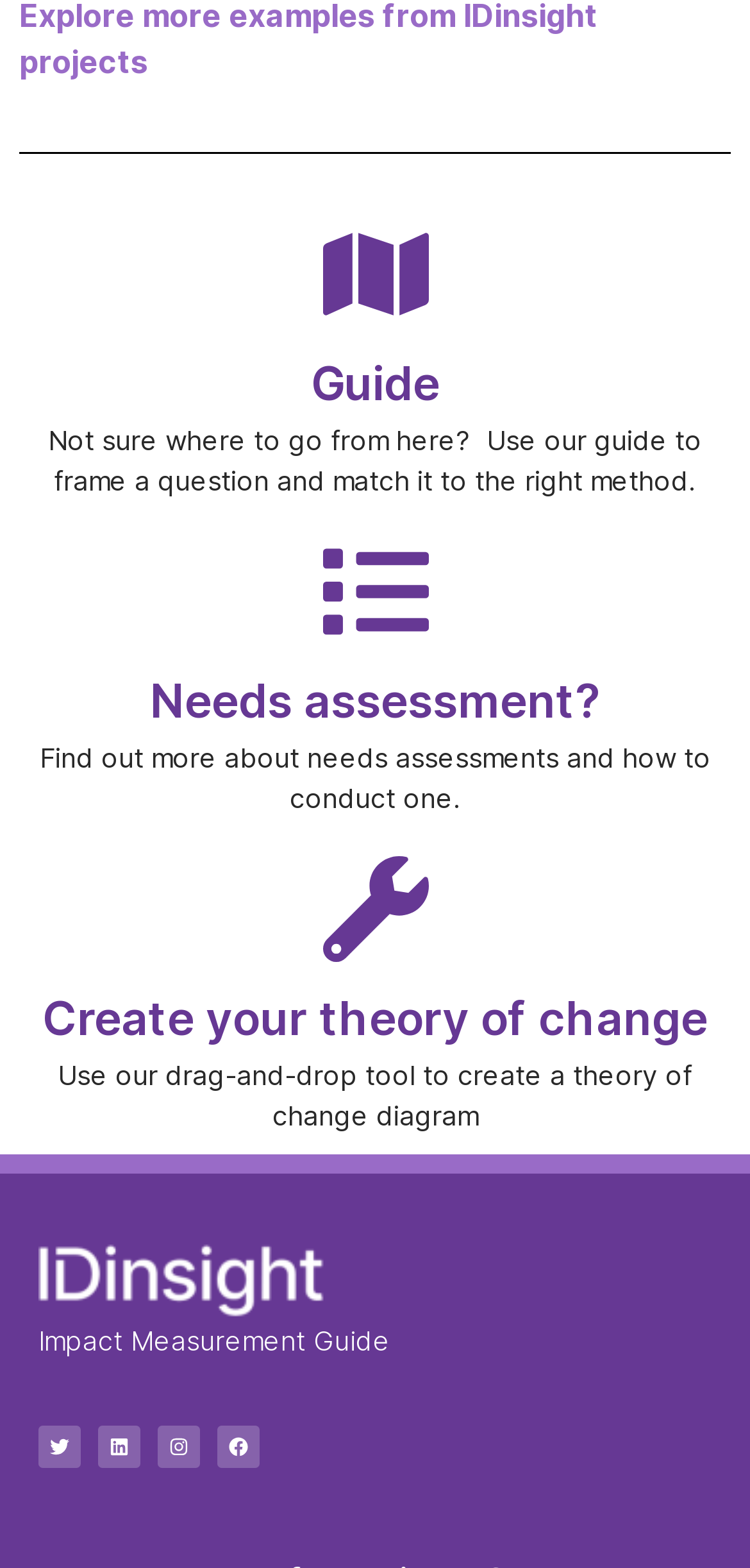Answer the question using only one word or a concise phrase: What is the purpose of the guide?

Frame a question and match it to the right method